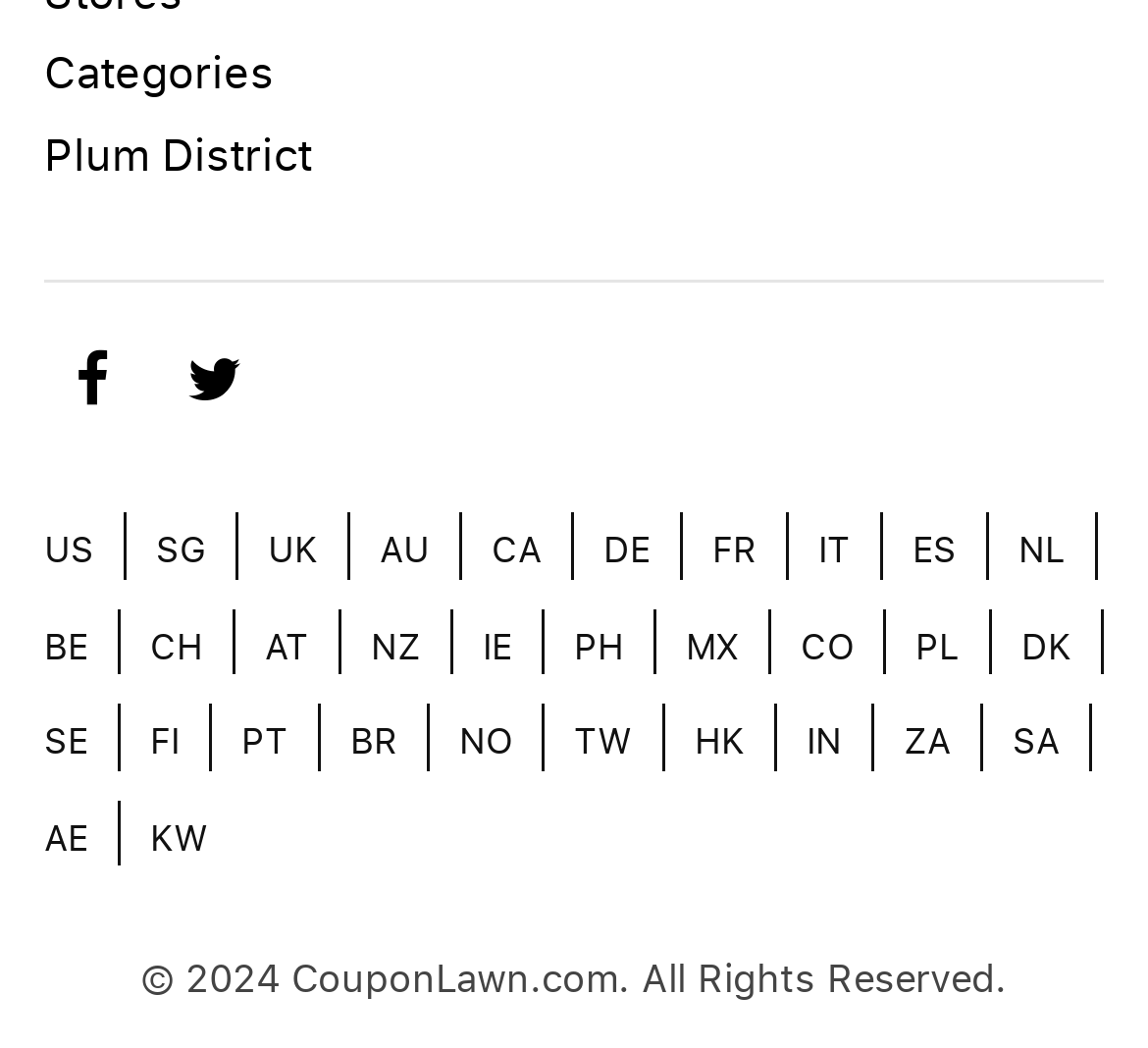Please find the bounding box coordinates of the section that needs to be clicked to achieve this instruction: "Select US".

[0.038, 0.5, 0.082, 0.548]